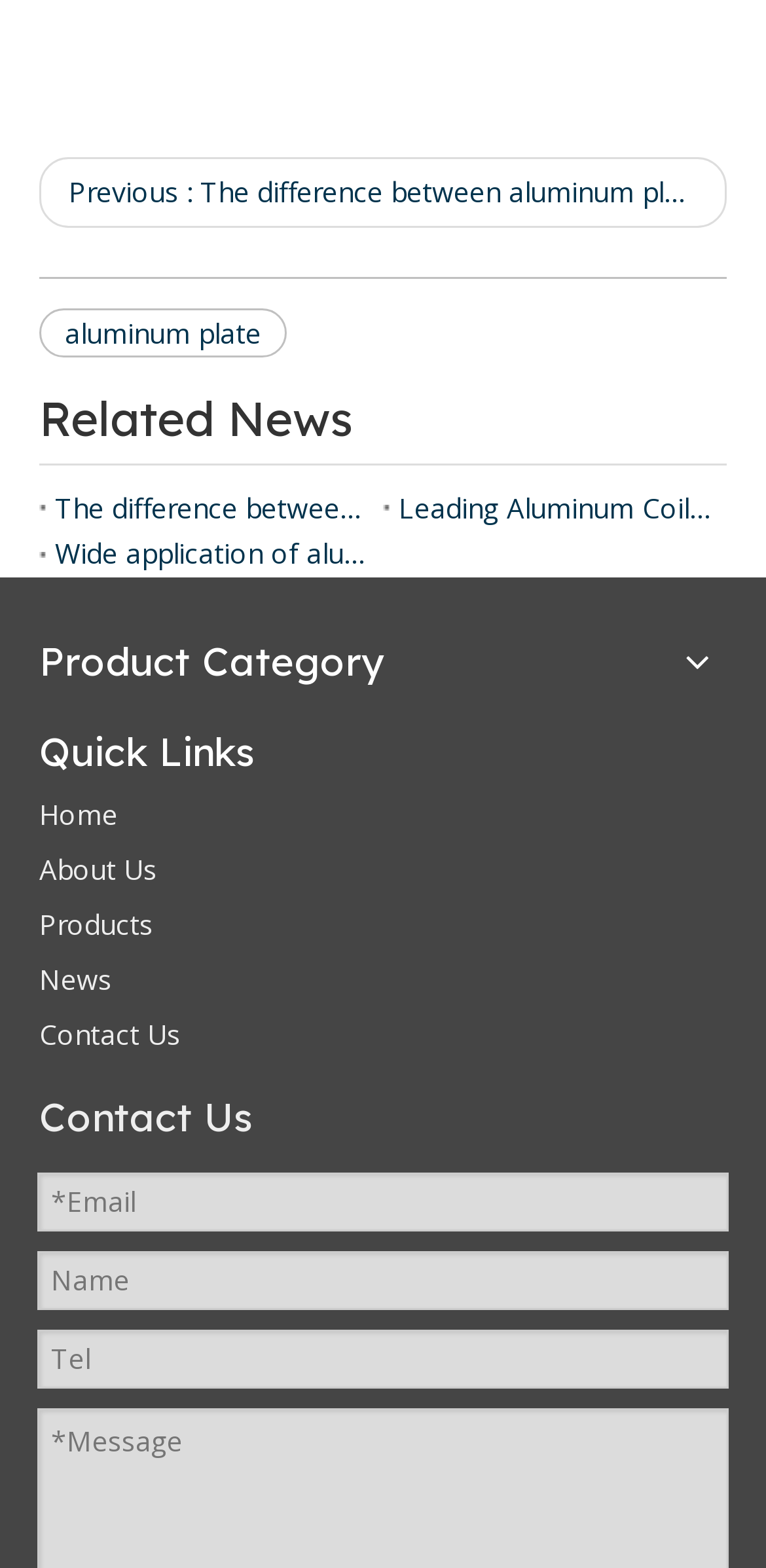Extract the bounding box coordinates of the UI element described by: "About Us". The coordinates should include four float numbers ranging from 0 to 1, e.g., [left, top, right, bottom].

[0.051, 0.542, 0.205, 0.566]